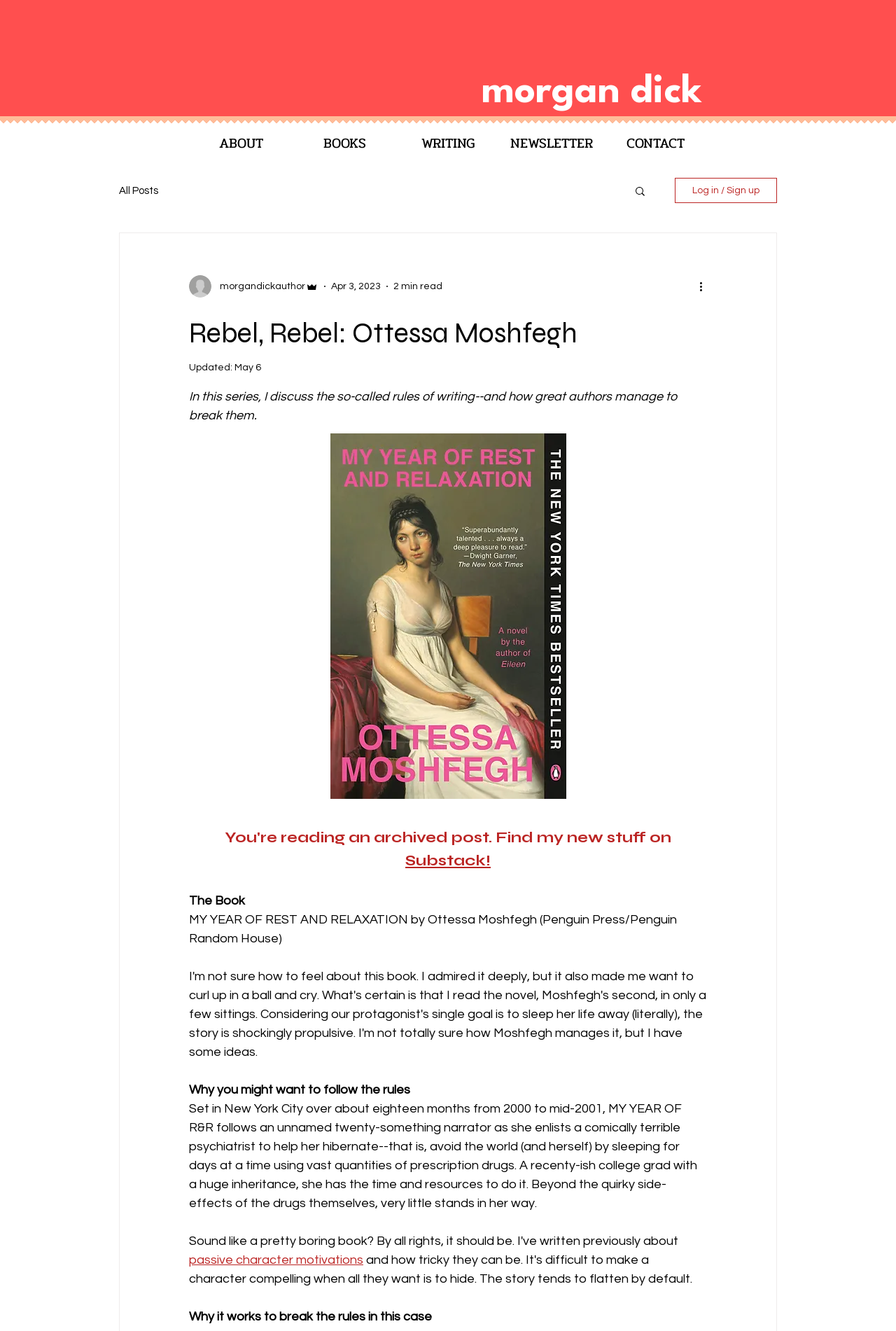Generate a thorough description of the webpage.

This webpage appears to be a blog post about writing, specifically discussing the rules of writing and how great authors break them. At the top of the page, there is a navigation menu with links to "ABOUT", "BOOKS", "WRITING", "NEWSLETTER", and "CONTACT". Below this, there is a secondary navigation menu with a link to "All Posts" and a search button with a magnifying glass icon.

To the right of the navigation menus, there is a section with the author's picture, name "morgandickauthor", and a label "Admin". Below this, there is a date "Apr 3, 2023" and a label "2 min read".

The main content of the page is a blog post titled "Rebel, Rebel: Ottessa Moshfegh". The post has an updated date "May 6" and a brief introduction to the series, which discusses the rules of writing and how great authors manage to break them. The post then promotes the author's new content on Substack.

The main body of the post discusses the book "MY YEAR OF REST AND RELAXATION" by Ottessa Moshfegh, providing a brief summary of the book's plot. The post then explores why the book's protagonist might want to follow the rules and how the author breaks the rules in this case.

There are several links and buttons throughout the post, including a link to "Substack!" and a link to "passive character motivations". The post also has several headings, including "You're reading an archived post. Find my new stuff on Substack!" and "Why it works to break the rules in this case".